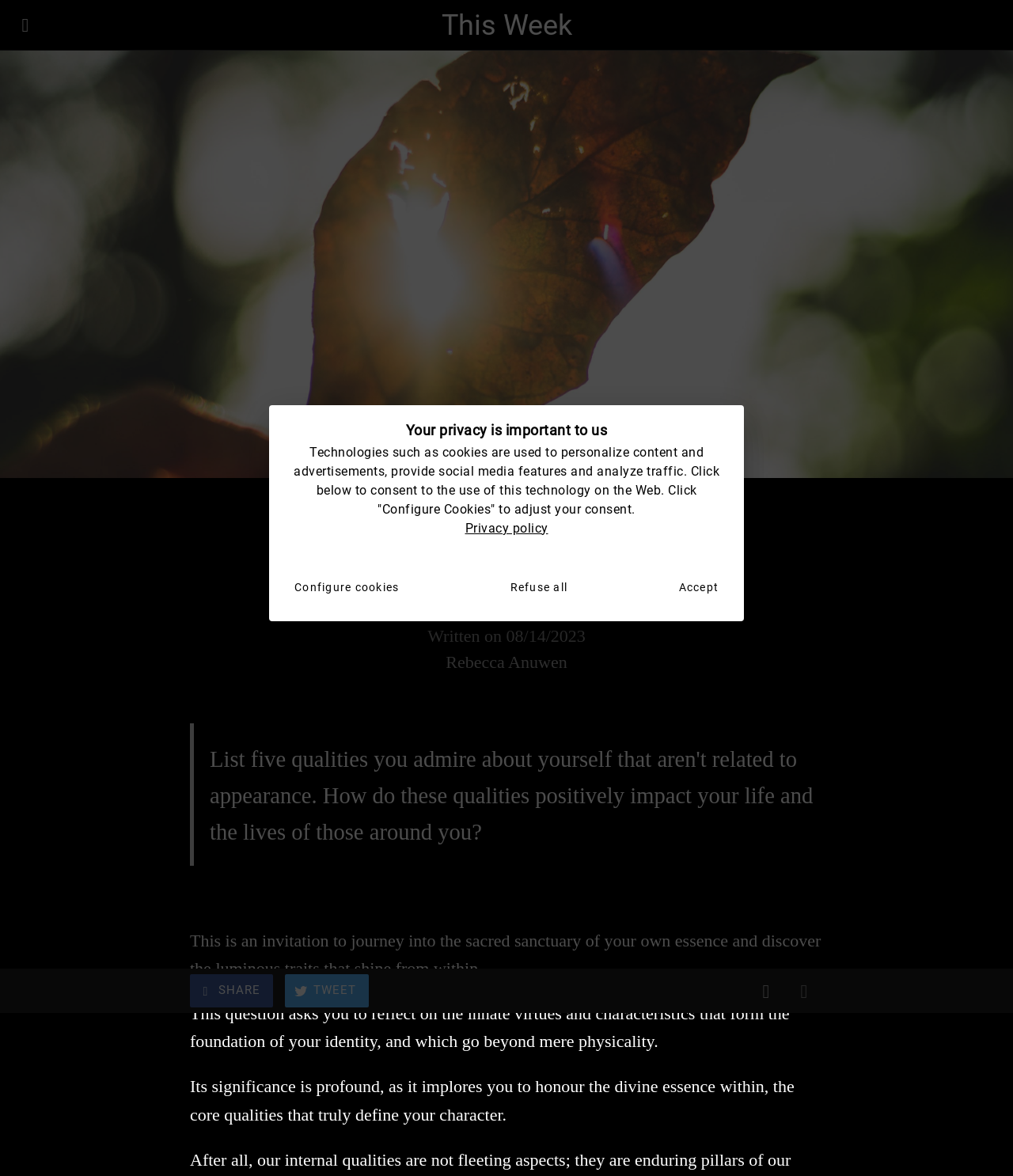Give the bounding box coordinates for this UI element: "This Week". The coordinates should be four float numbers between 0 and 1, arranged as [left, top, right, bottom].

[0.436, 0.003, 0.564, 0.04]